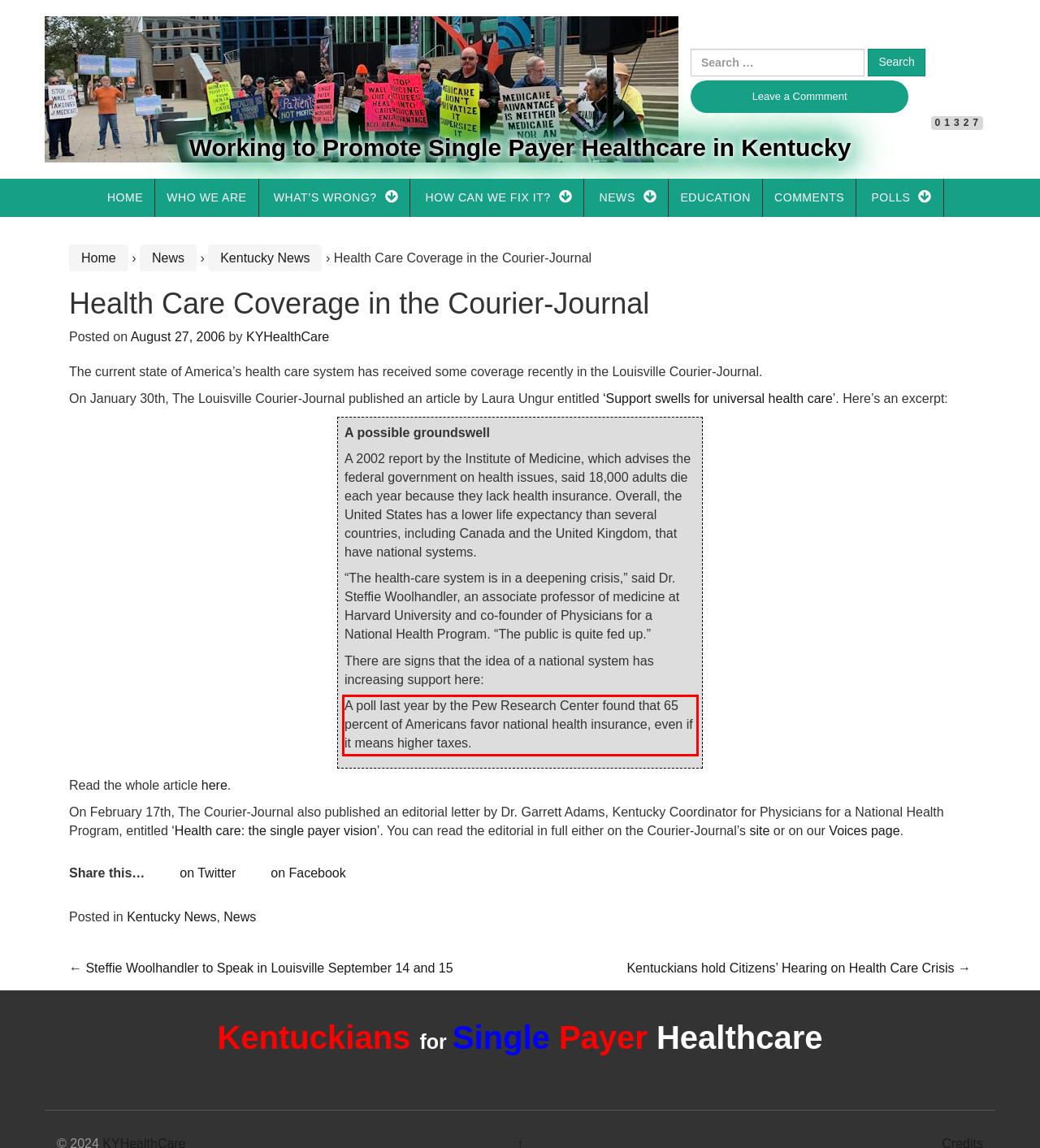Using the provided webpage screenshot, identify and read the text within the red rectangle bounding box.

A poll last year by the Pew Research Center found that 65 percent of Americans favor national health insurance, even if it means higher taxes.